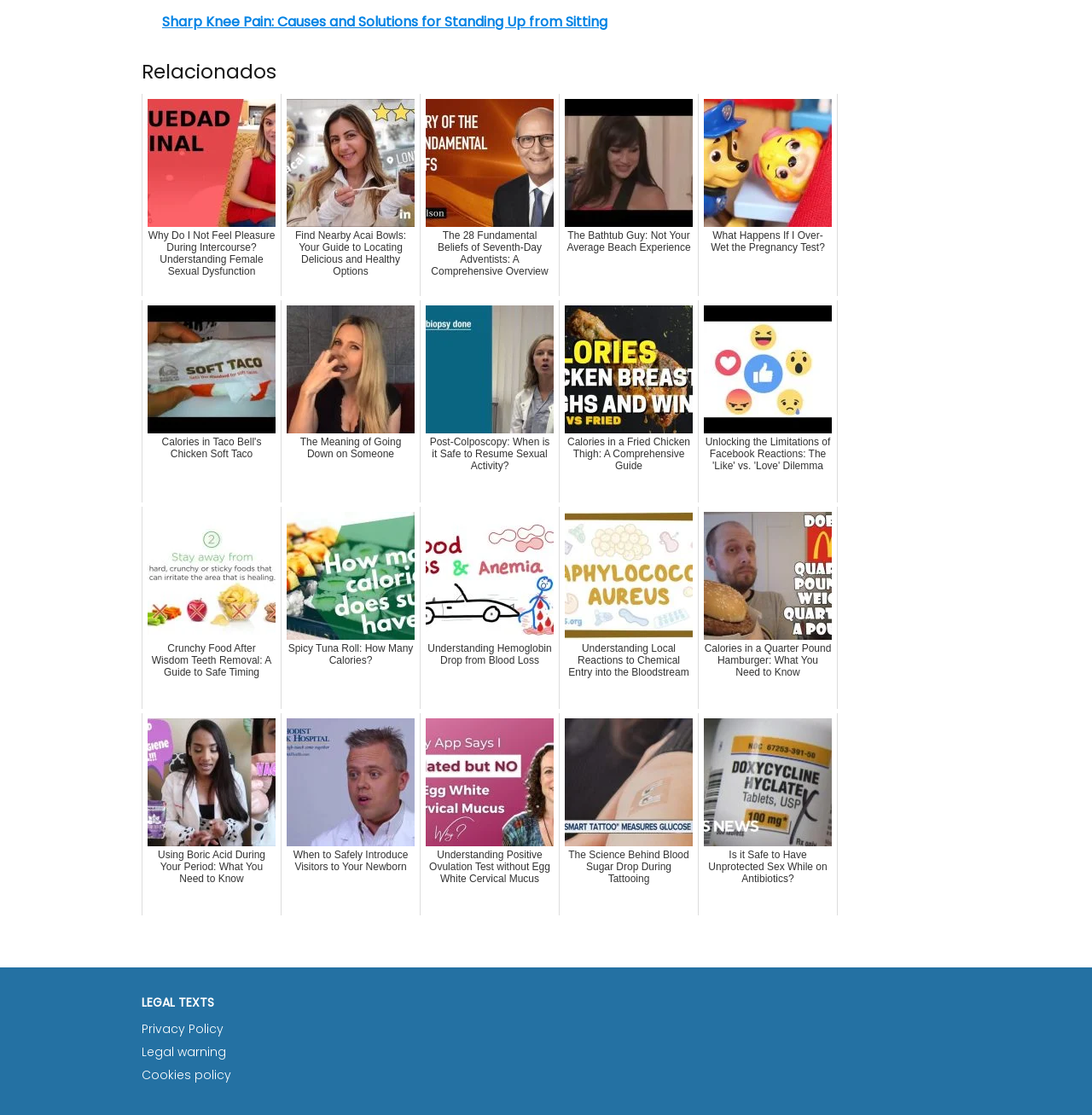Locate the bounding box coordinates of the clickable area to execute the instruction: "View 'Calories in Taco Bell's Chicken Soft Taco'". Provide the coordinates as four float numbers between 0 and 1, represented as [left, top, right, bottom].

[0.13, 0.269, 0.258, 0.45]